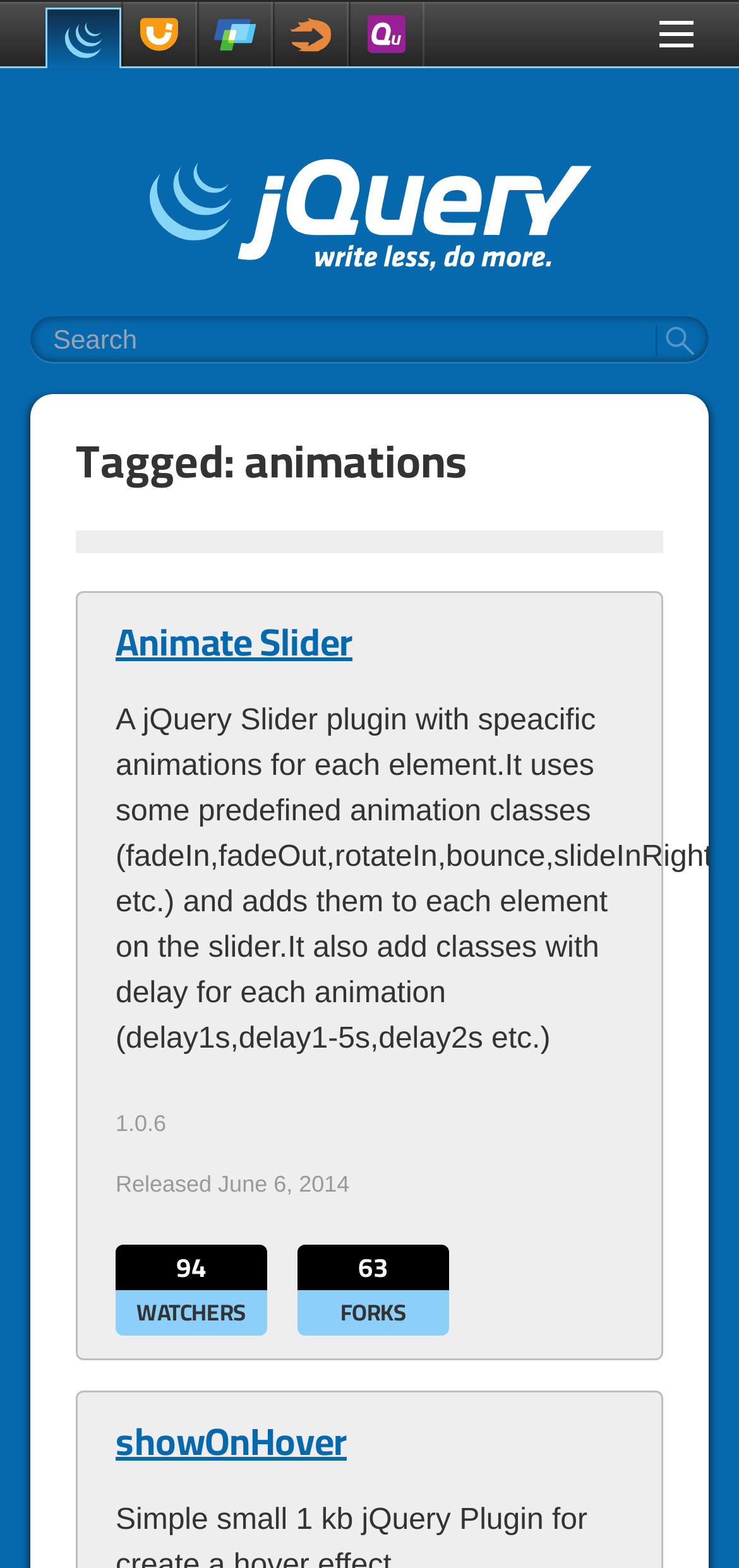Locate the bounding box coordinates of the element that should be clicked to fulfill the instruction: "Search this site".

[0.041, 0.202, 0.959, 0.232]